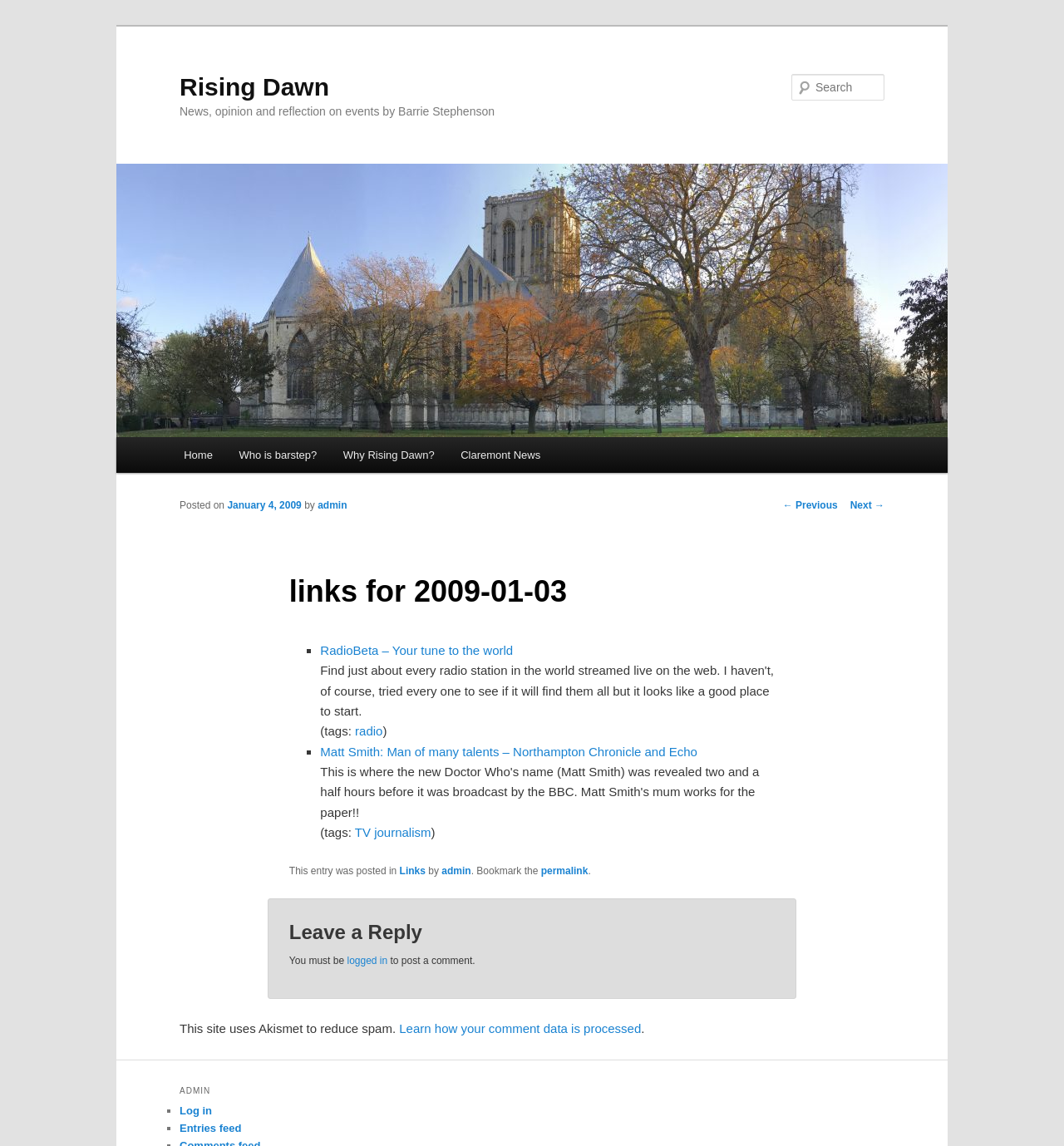How many comments are allowed on this webpage?
Refer to the screenshot and answer in one word or phrase.

None